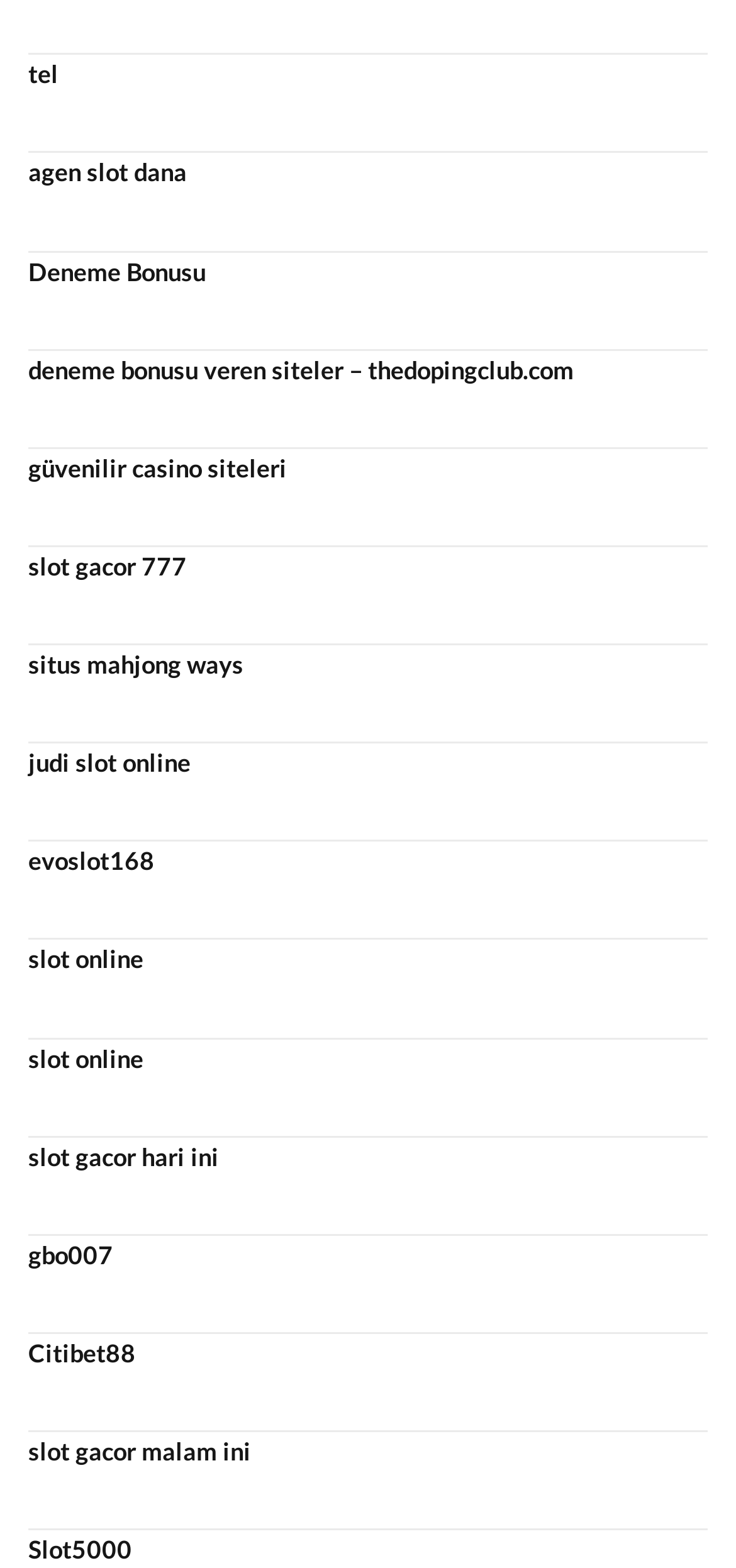Please identify the coordinates of the bounding box for the clickable region that will accomplish this instruction: "visit the website for deneme bonusu veren siteler".

[0.038, 0.226, 0.779, 0.245]